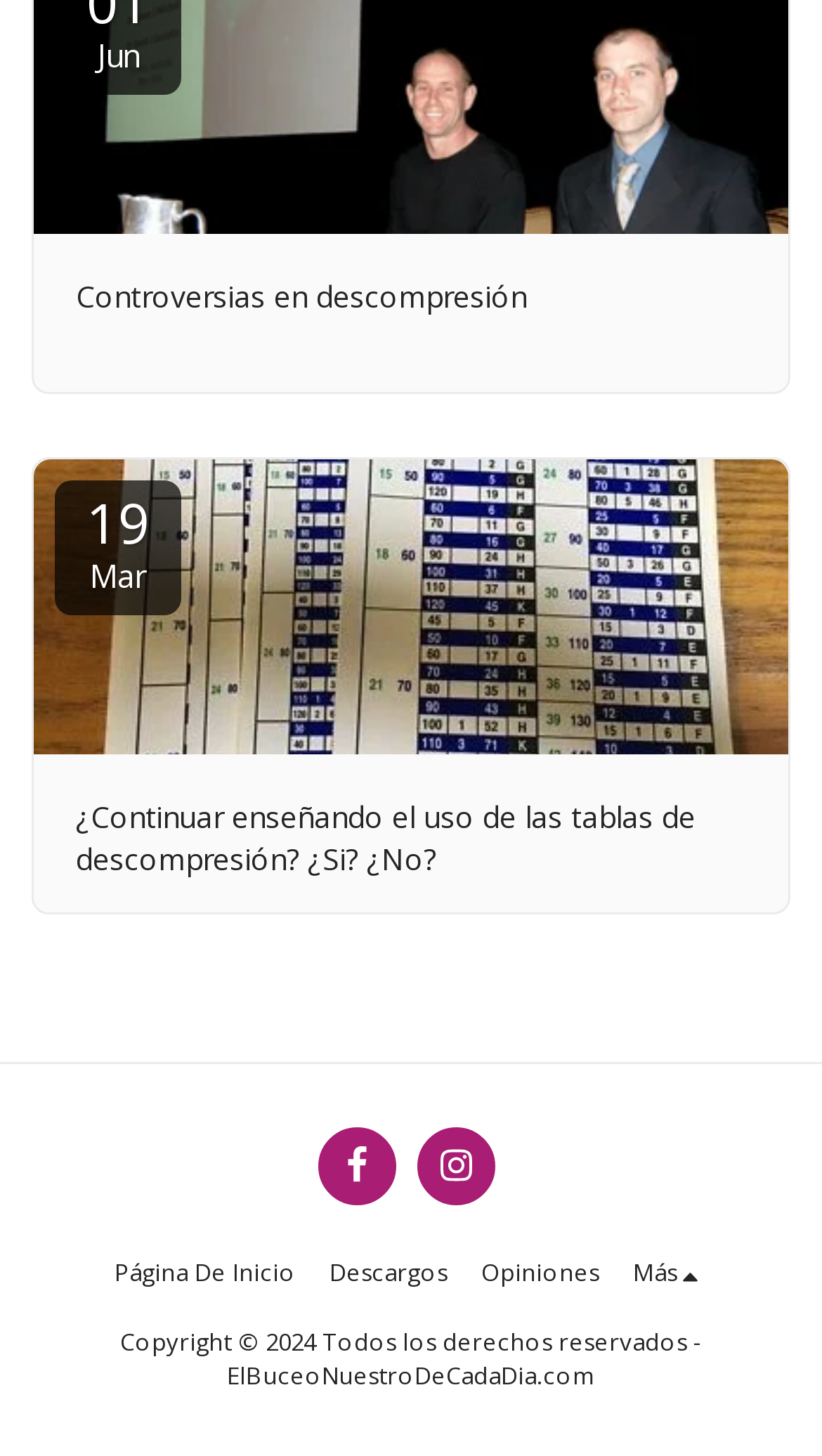What is the copyright year?
Utilize the information in the image to give a detailed answer to the question.

I found the copyright information at the bottom of the webpage, which states 'Copyright © 2024 Todos los derechos reservados -'.